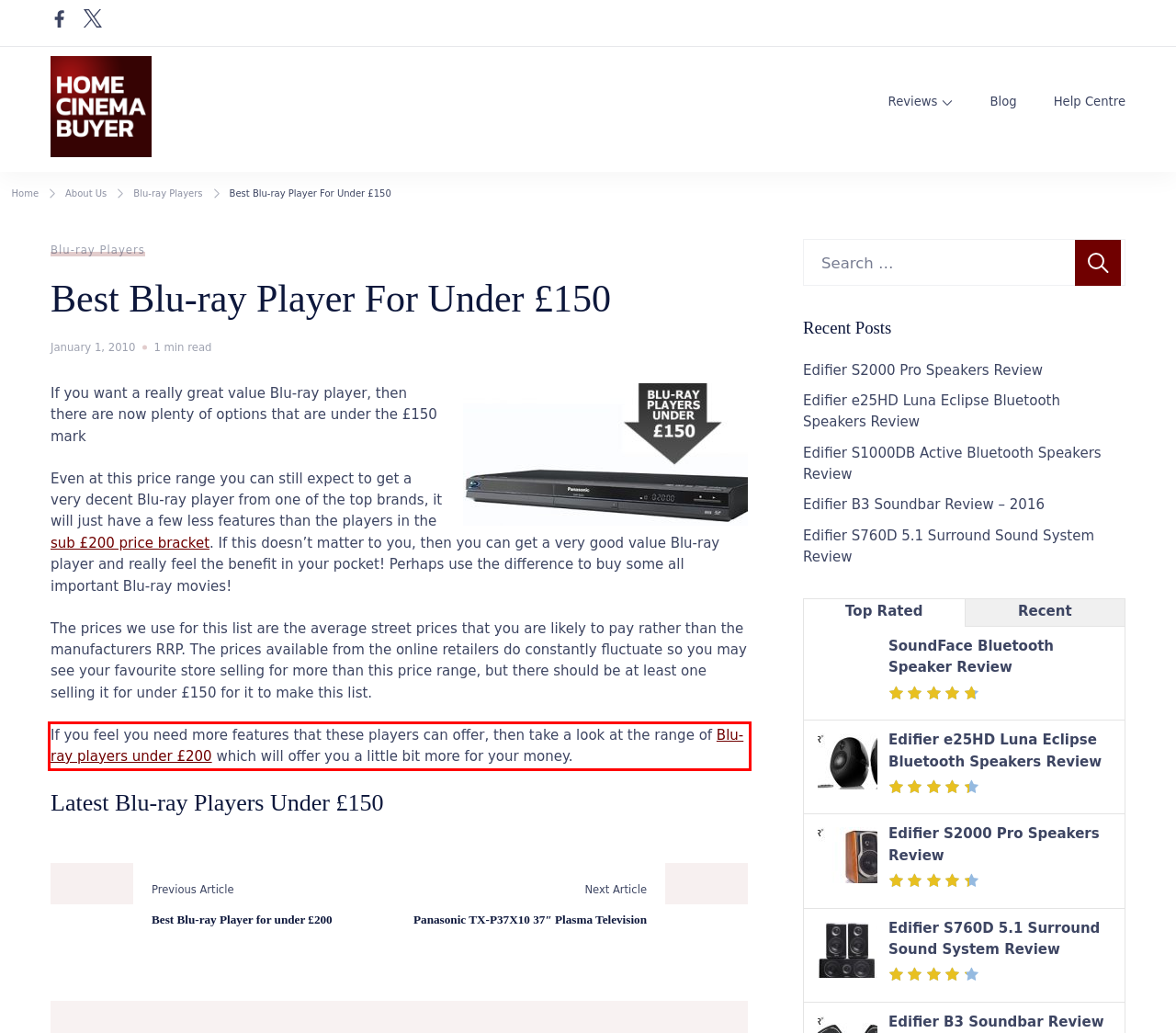Look at the screenshot of the webpage, locate the red rectangle bounding box, and generate the text content that it contains.

If you feel you need more features that these players can offer, then take a look at the range of Blu-ray players under £200 which will offer you a little bit more for your money.